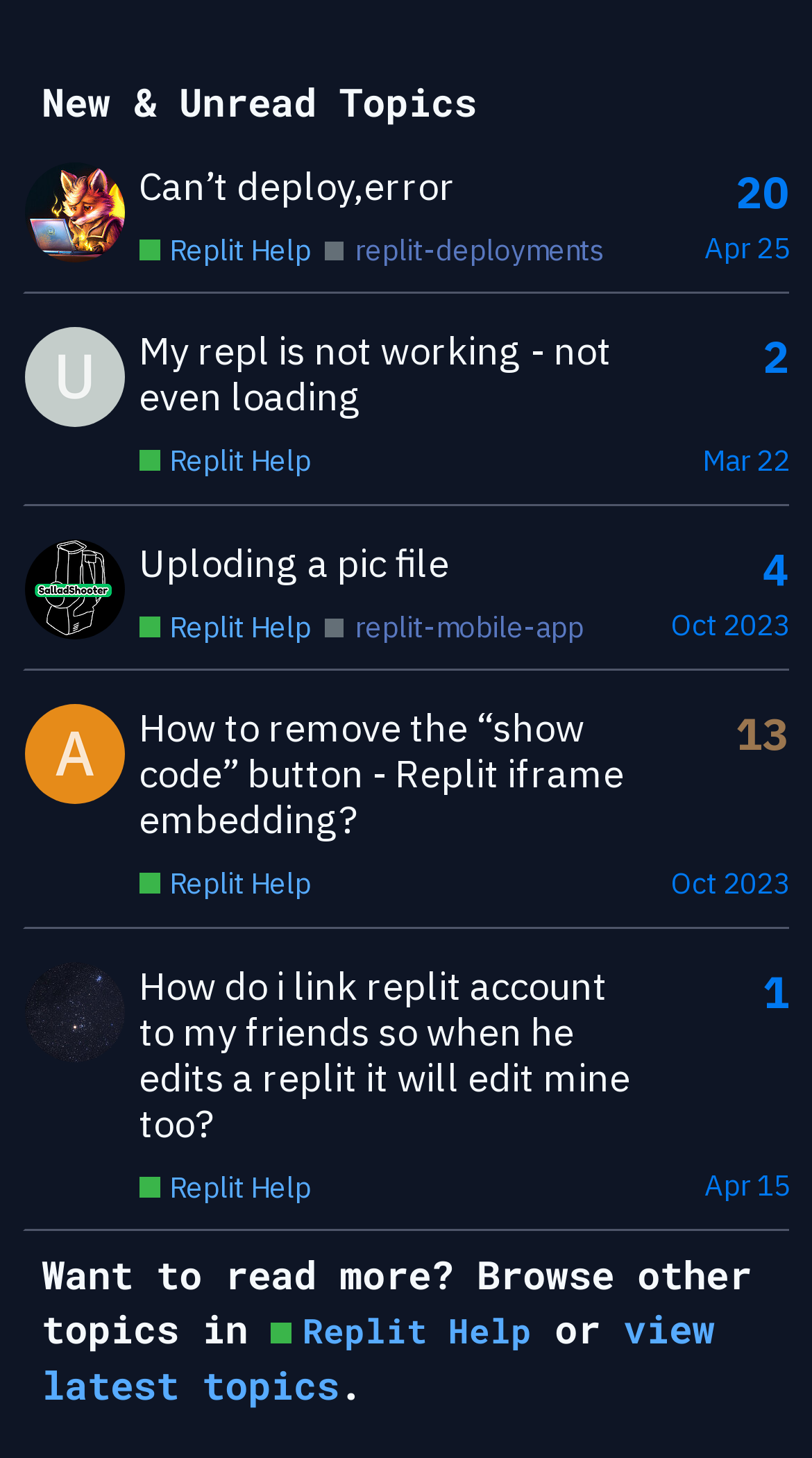Pinpoint the bounding box coordinates of the clickable area necessary to execute the following instruction: "View latest topics". The coordinates should be given as four float numbers between 0 and 1, namely [left, top, right, bottom].

[0.051, 0.893, 0.881, 0.967]